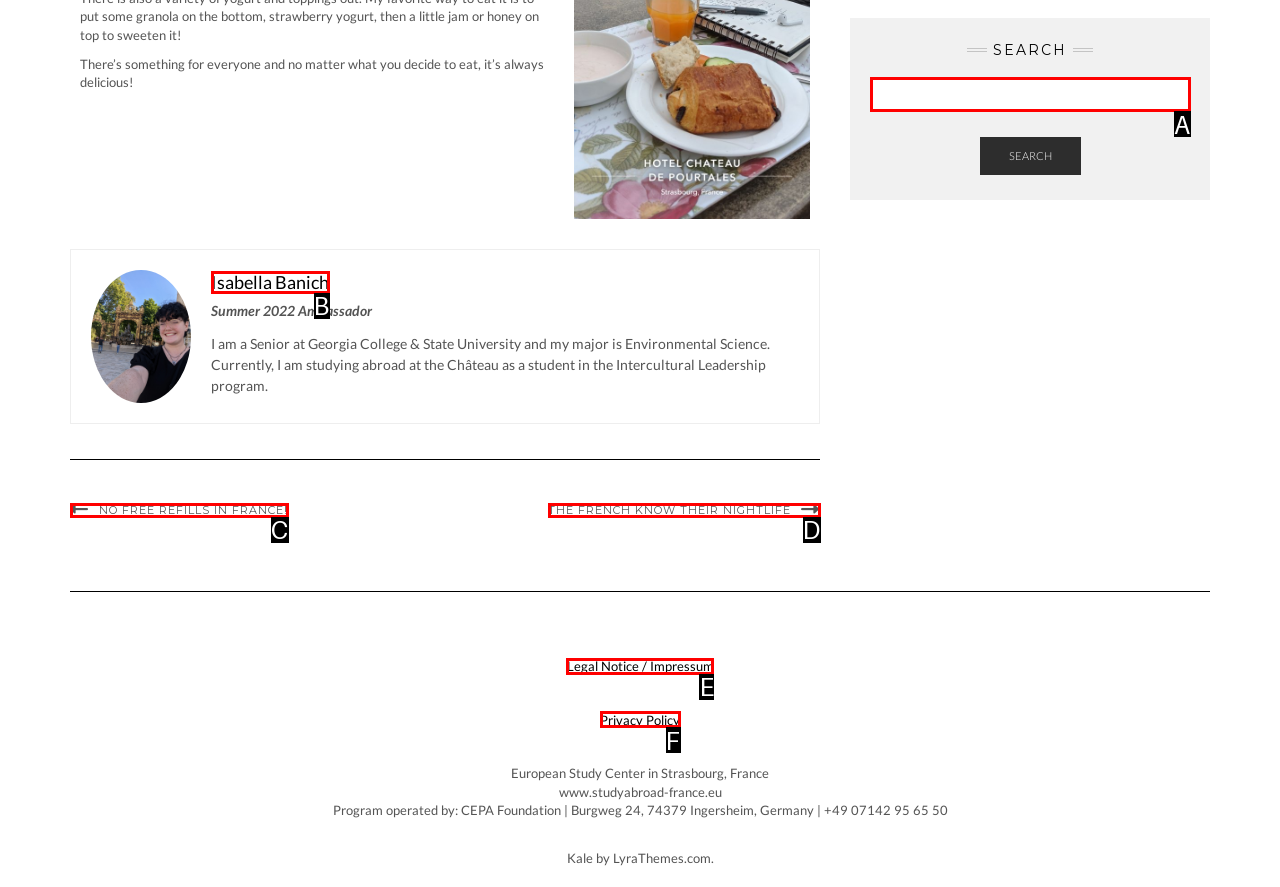Determine the HTML element that best matches this description: Legal Notice / Impressum from the given choices. Respond with the corresponding letter.

E